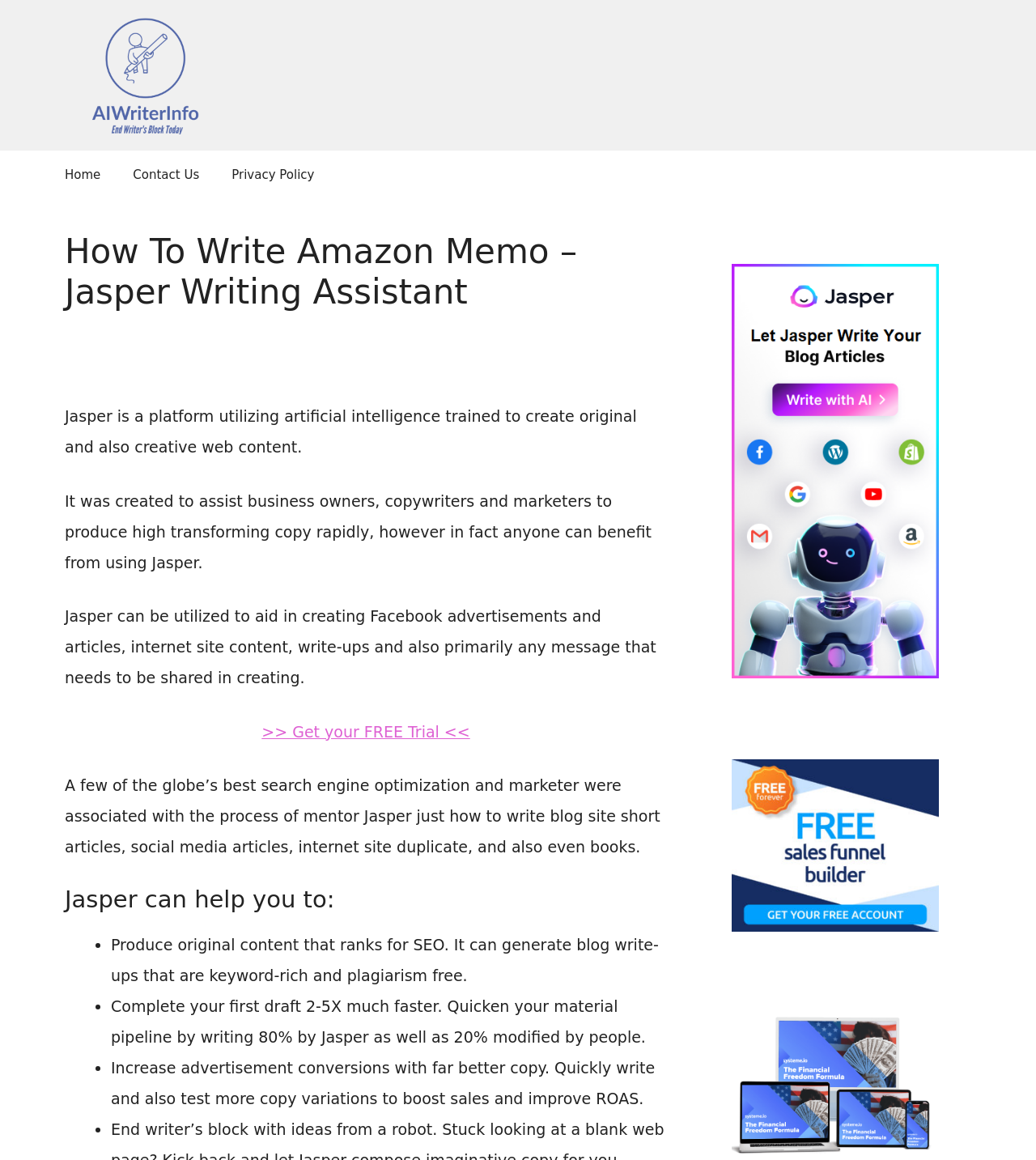What is the benefit of using Jasper?
Please provide a detailed and comprehensive answer to the question.

The webpage states that Jasper can help increase advertisement conversions with better copy, and quickly write and test more copy variations to boost sales and improve ROAS.